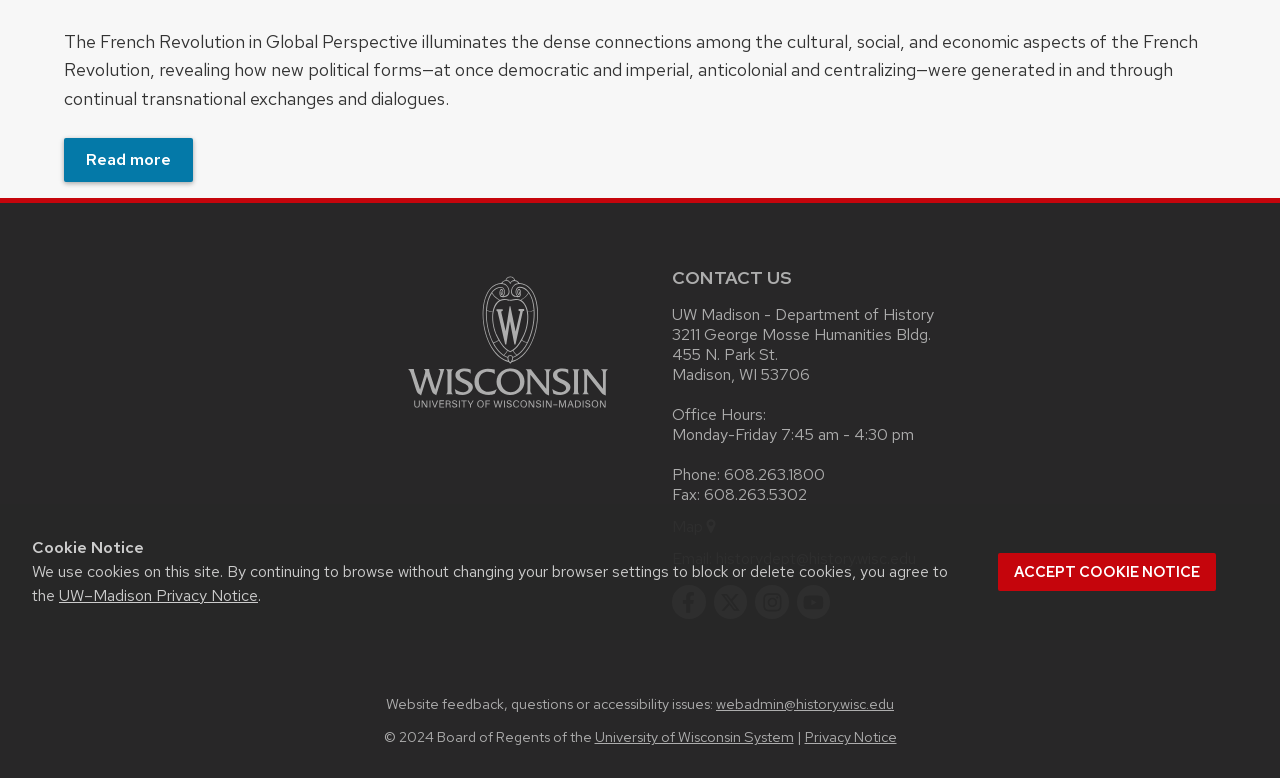Determine the bounding box coordinates of the UI element described below. Use the format (top-left x, top-left y, bottom-right x, bottom-right y) with floating point numbers between 0 and 1: University of Wisconsin System

[0.464, 0.935, 0.62, 0.959]